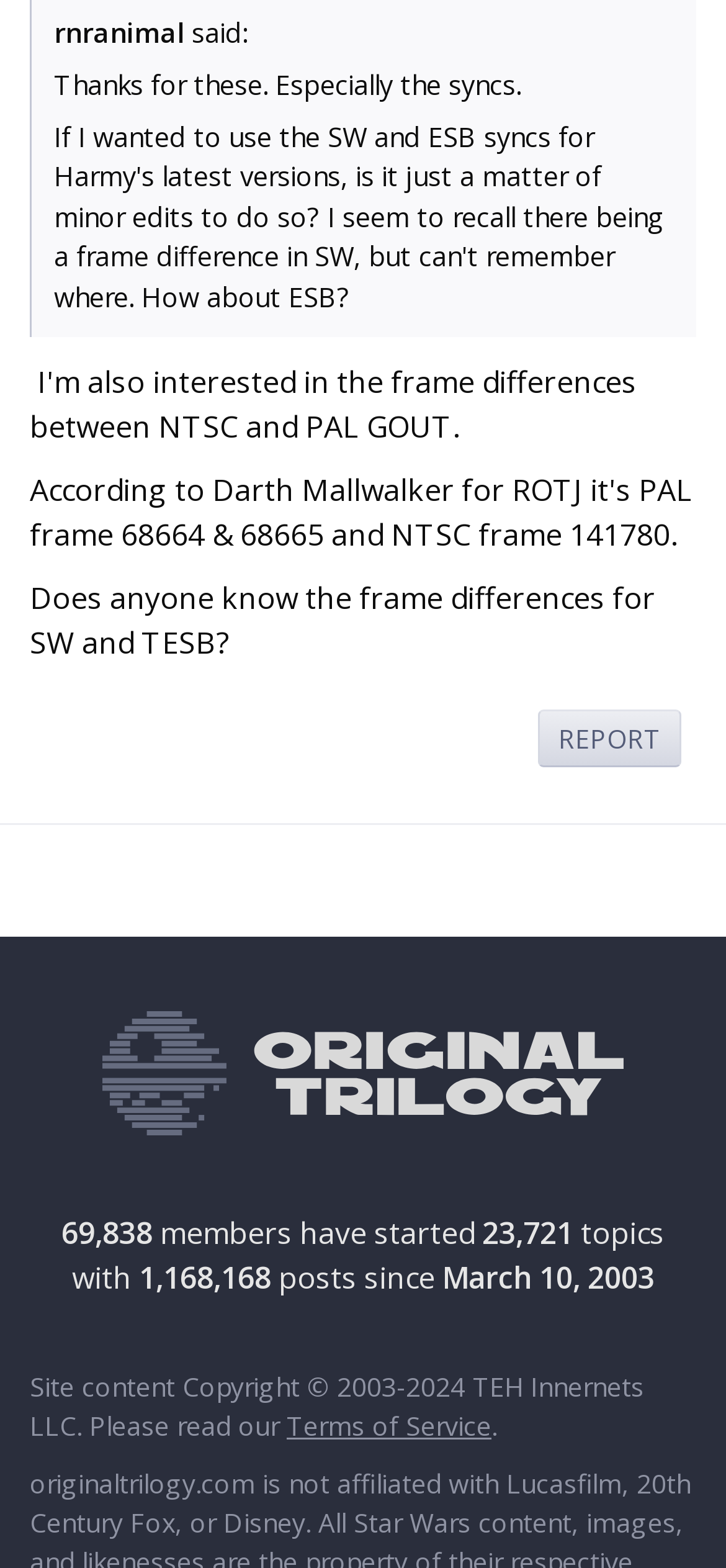Identify the bounding box of the UI element that matches this description: "logo".

[0.141, 0.645, 0.859, 0.725]